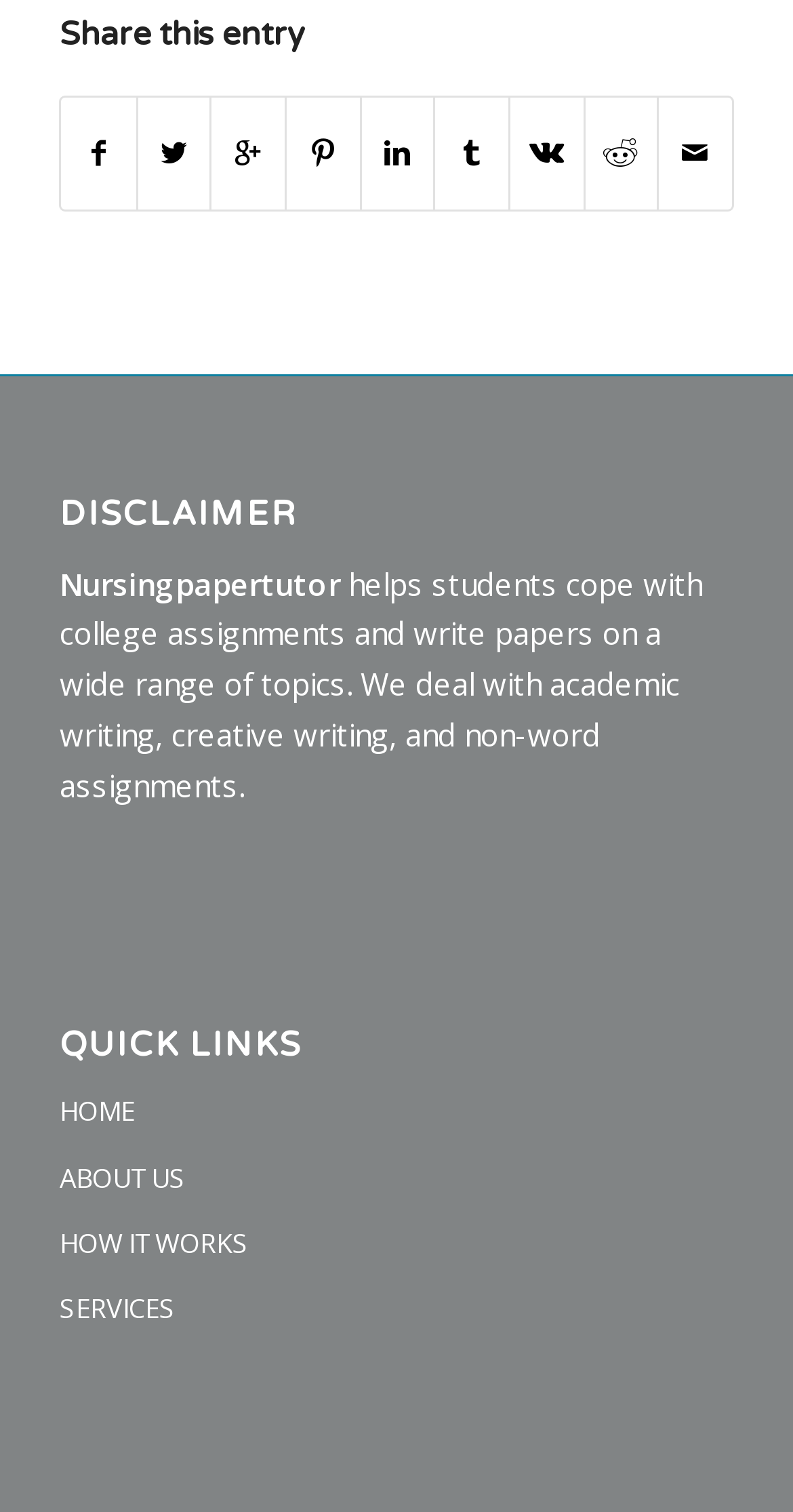For the element described, predict the bounding box coordinates as (top-left x, top-left y, bottom-right x, bottom-right y). All values should be between 0 and 1. Element description: Share on Reddit

[0.737, 0.065, 0.829, 0.138]